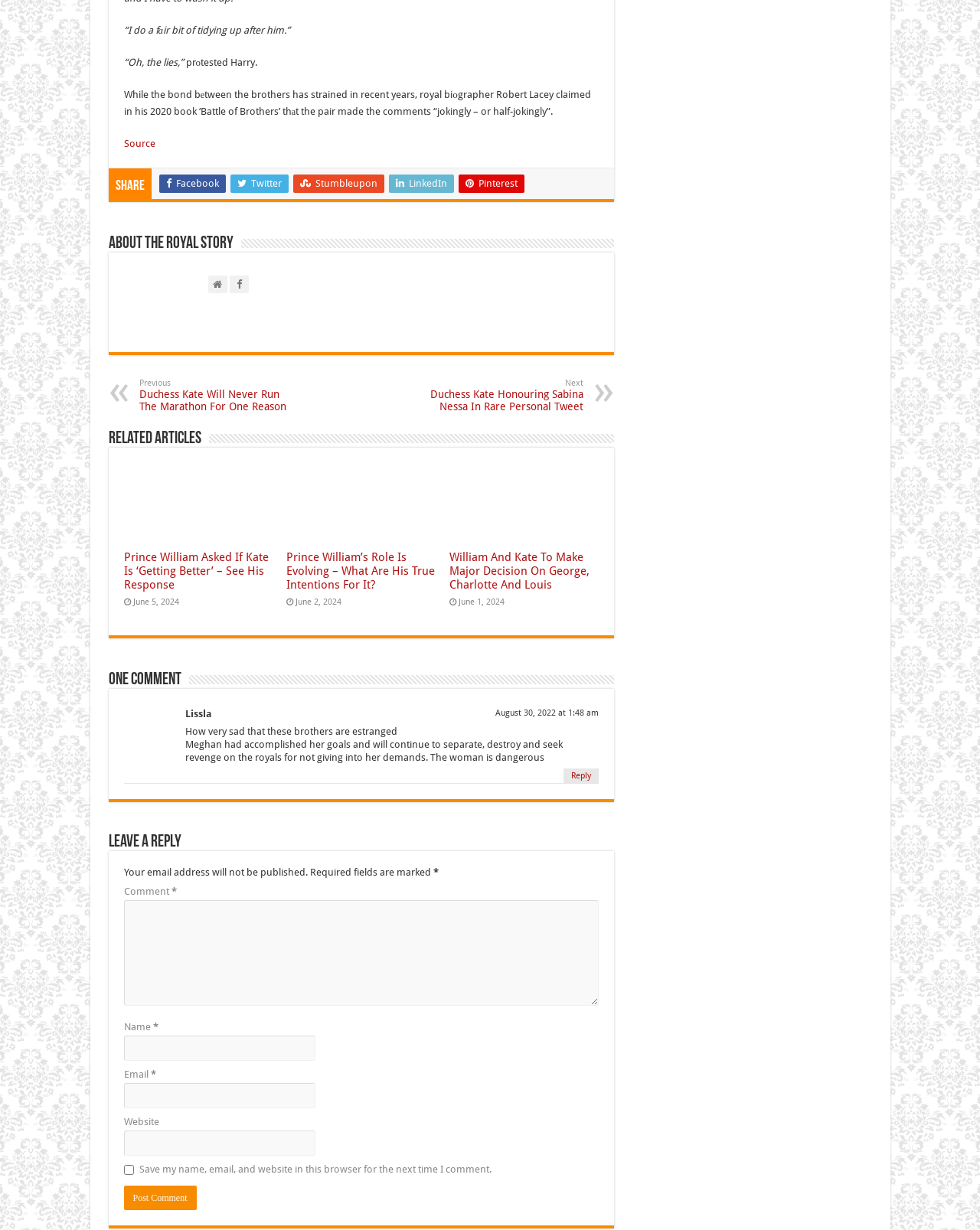Provide a short answer to the following question with just one word or phrase: What is the purpose of the 'Share' button?

To share the article